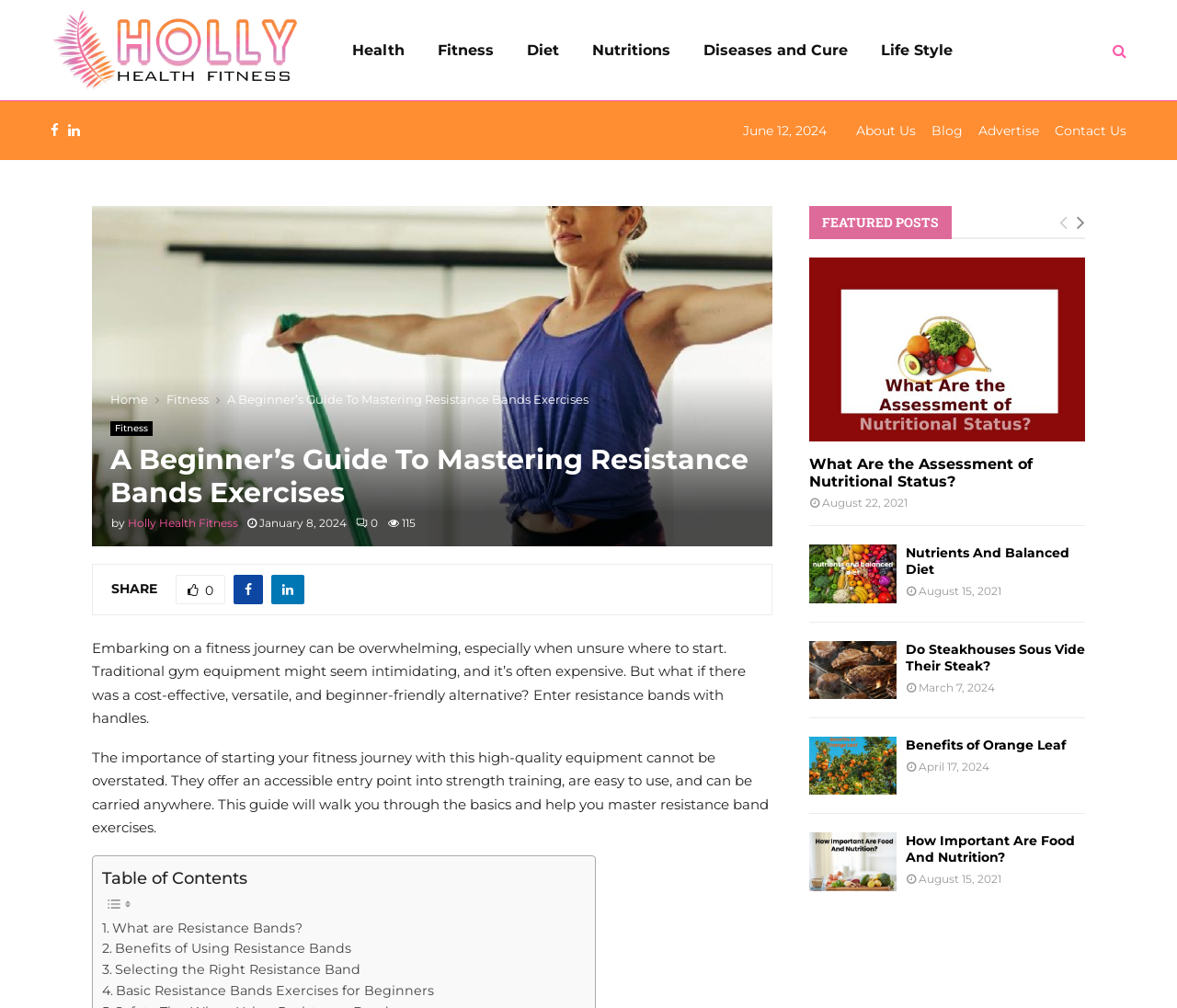What is the purpose of the 'Table of Contents' section?
Please provide a detailed and comprehensive answer to the question.

The 'Table of Contents' section is typically used to provide a quick overview of the article's structure and allow readers to navigate to specific sections easily, which is likely its purpose in this webpage.